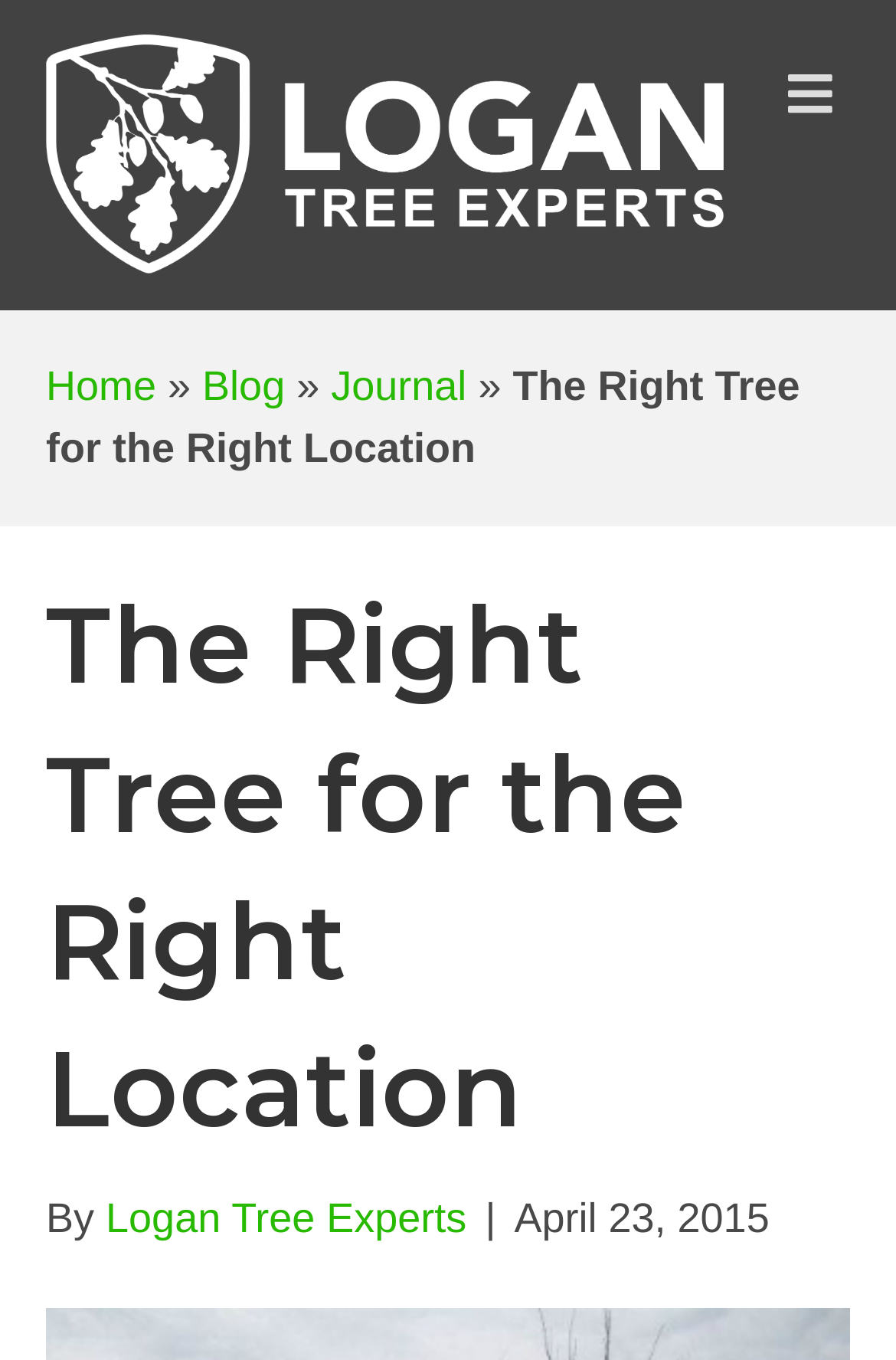How many navigation links are there?
From the image, provide a succinct answer in one word or a short phrase.

3